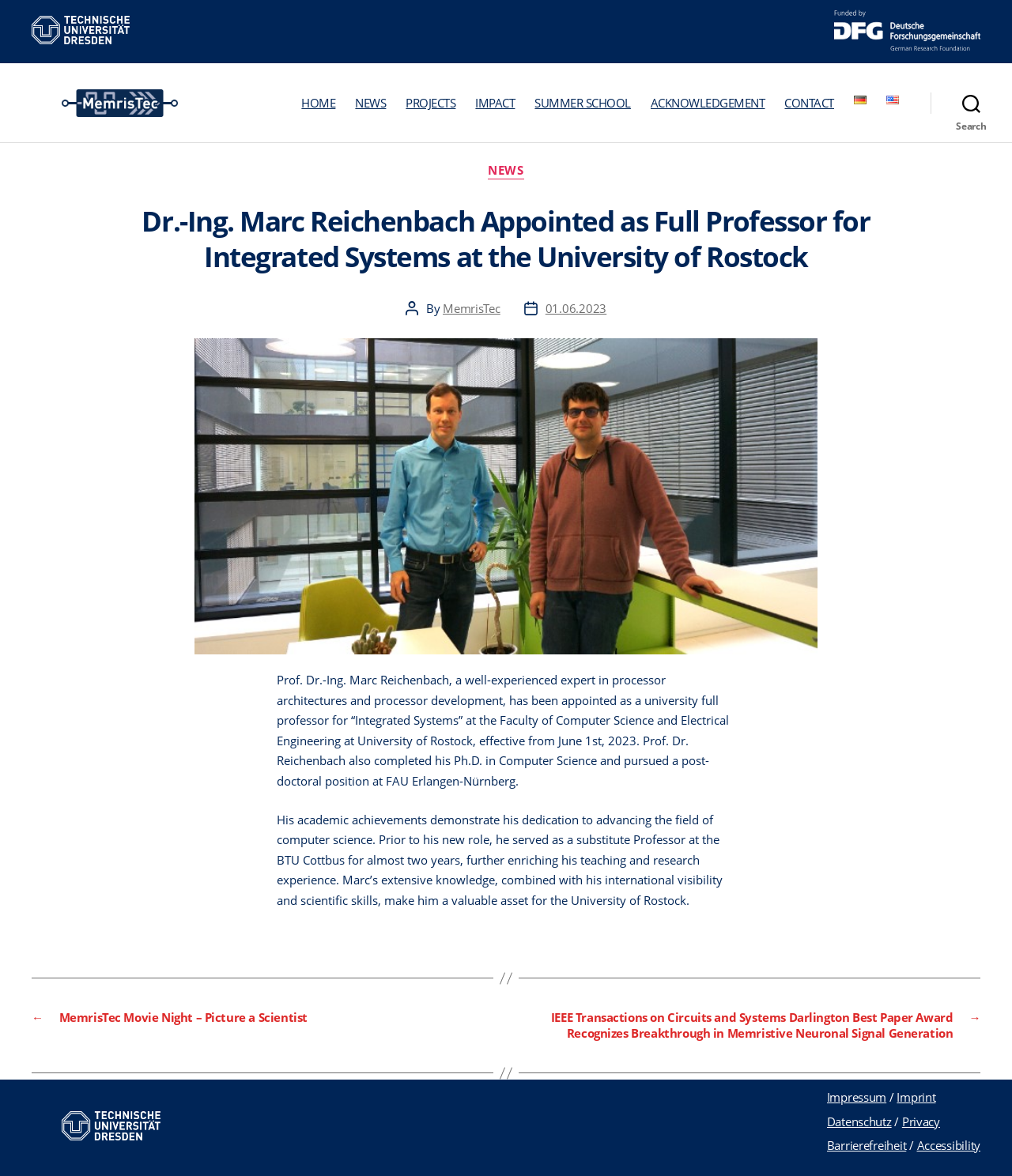Please specify the bounding box coordinates of the clickable region necessary for completing the following instruction: "Click the Memristec Logo". The coordinates must consist of four float numbers between 0 and 1, i.e., [left, top, right, bottom].

[0.031, 0.076, 0.176, 0.099]